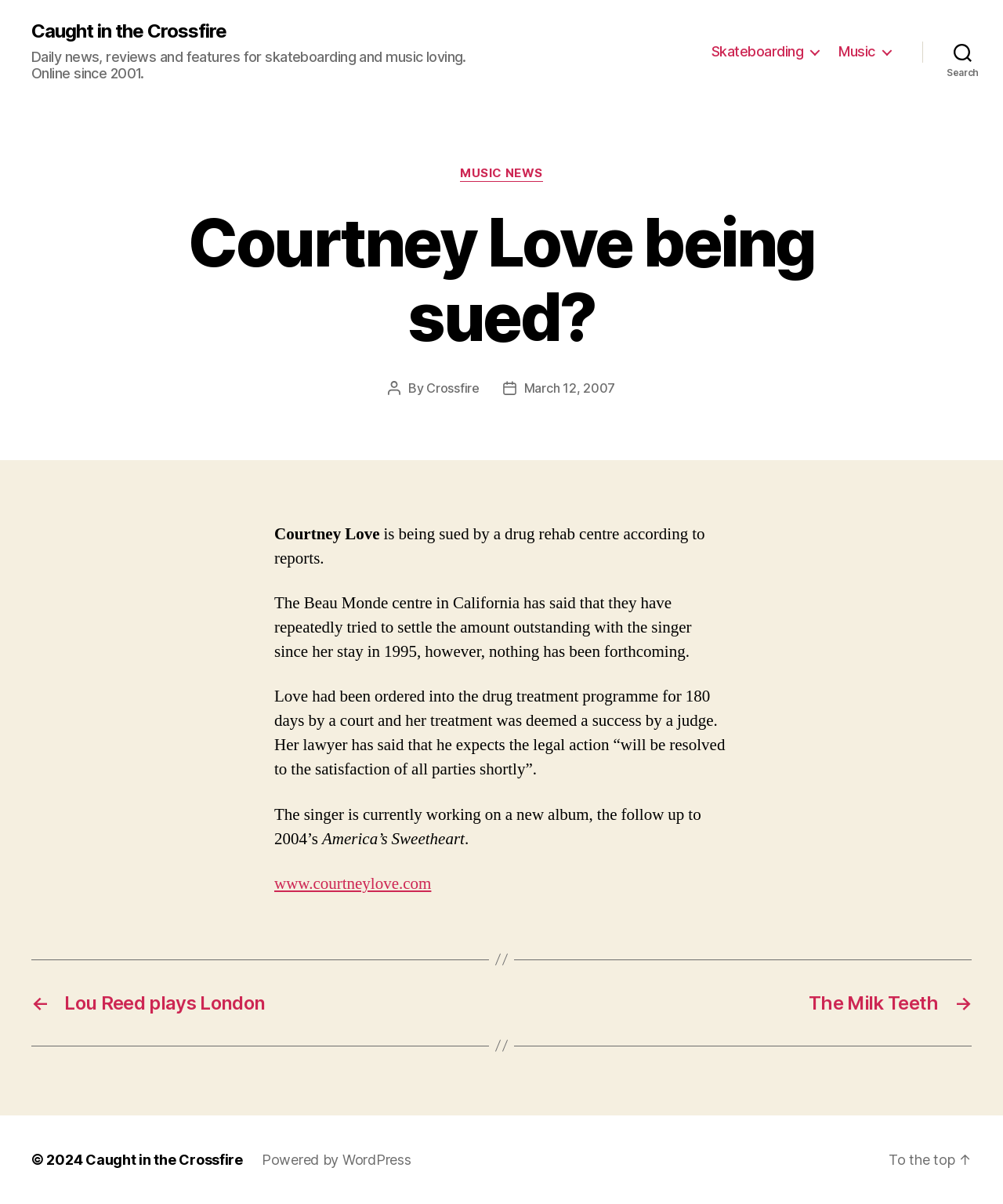Refer to the screenshot and answer the following question in detail:
What is the name of the website?

The website's name is mentioned in the top-left corner of the webpage, and it is also mentioned in the footer section as 'Caught in the Crossfire'.